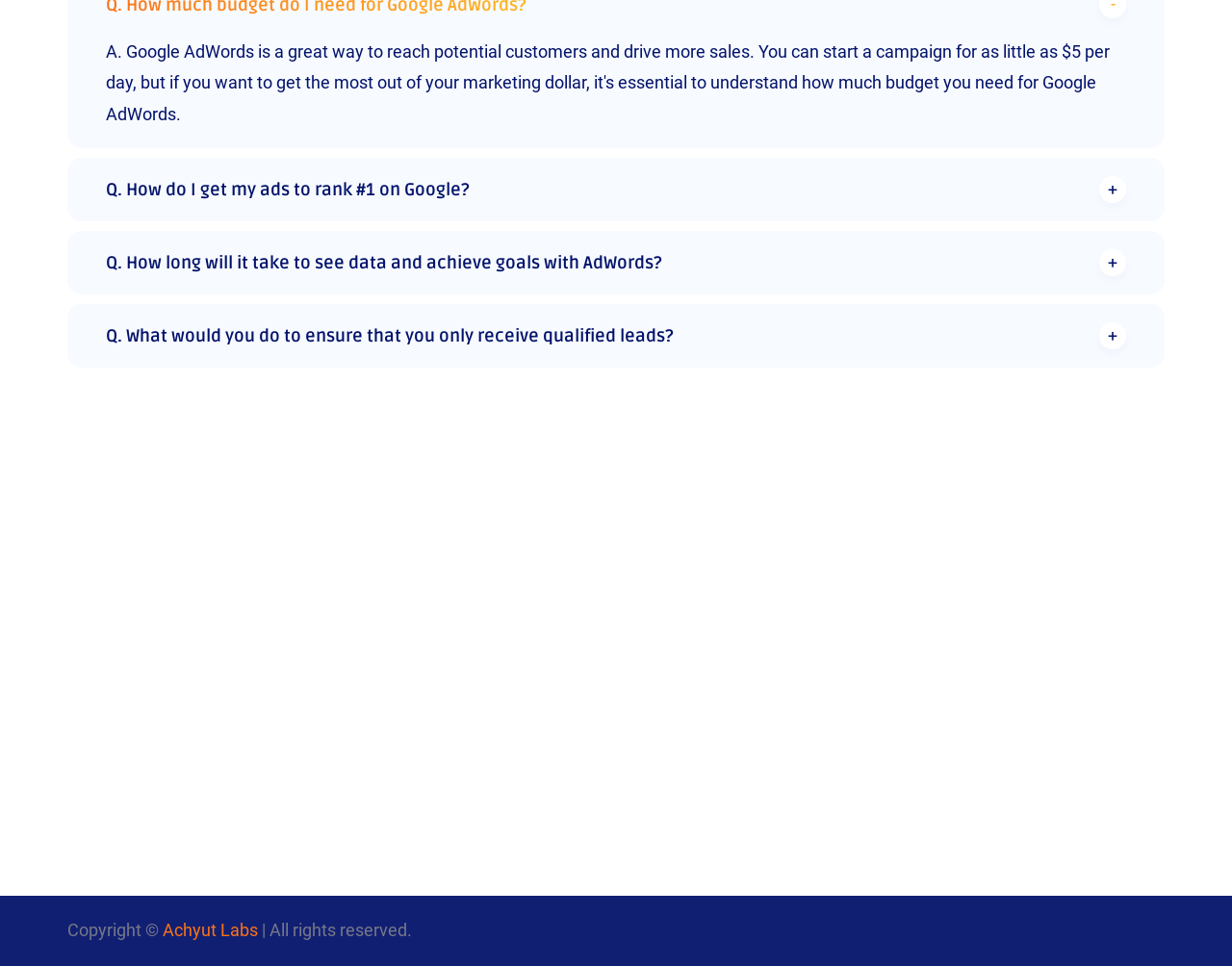Answer the following inquiry with a single word or phrase:
How many social media links are there?

6